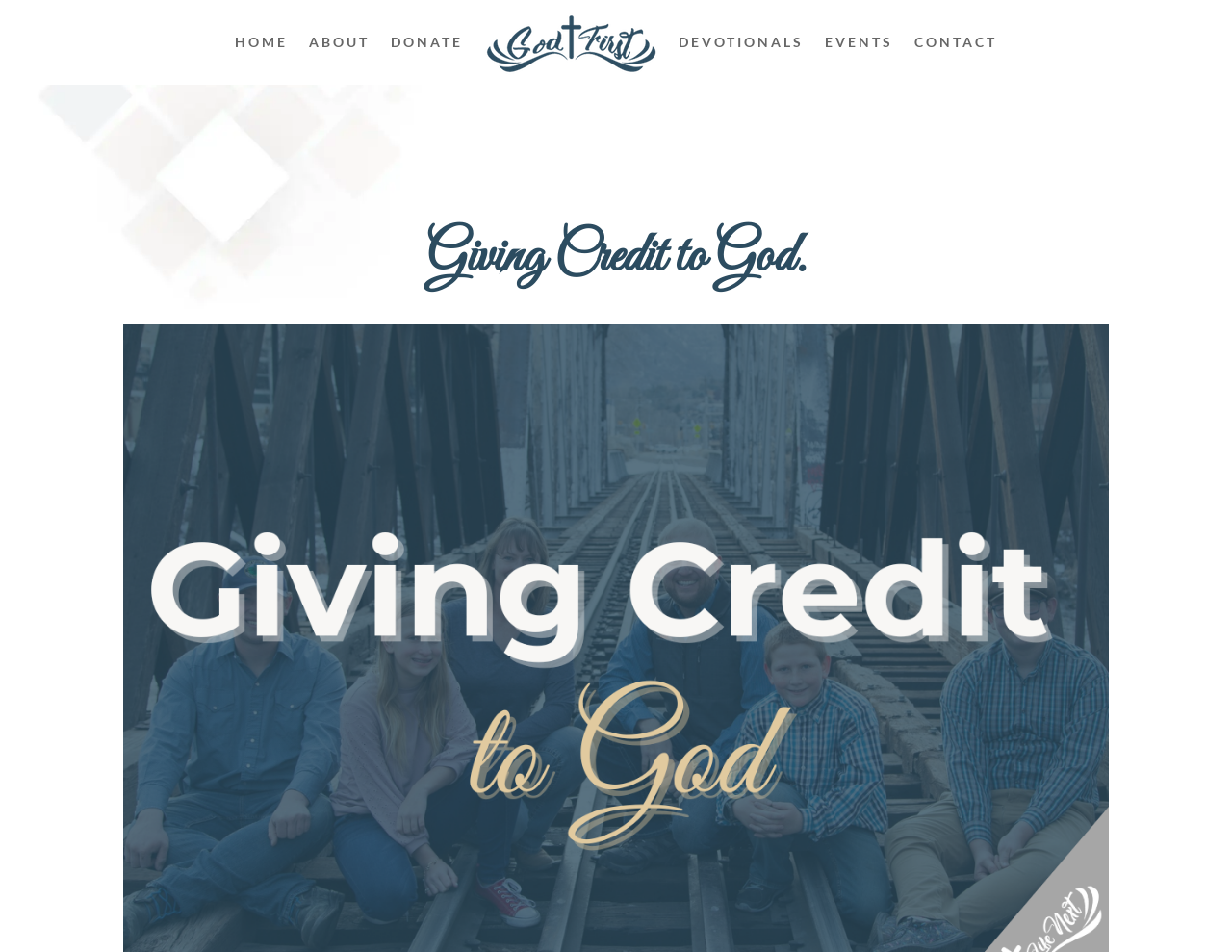Please identify the coordinates of the bounding box for the clickable region that will accomplish this instruction: "subscribe".

None